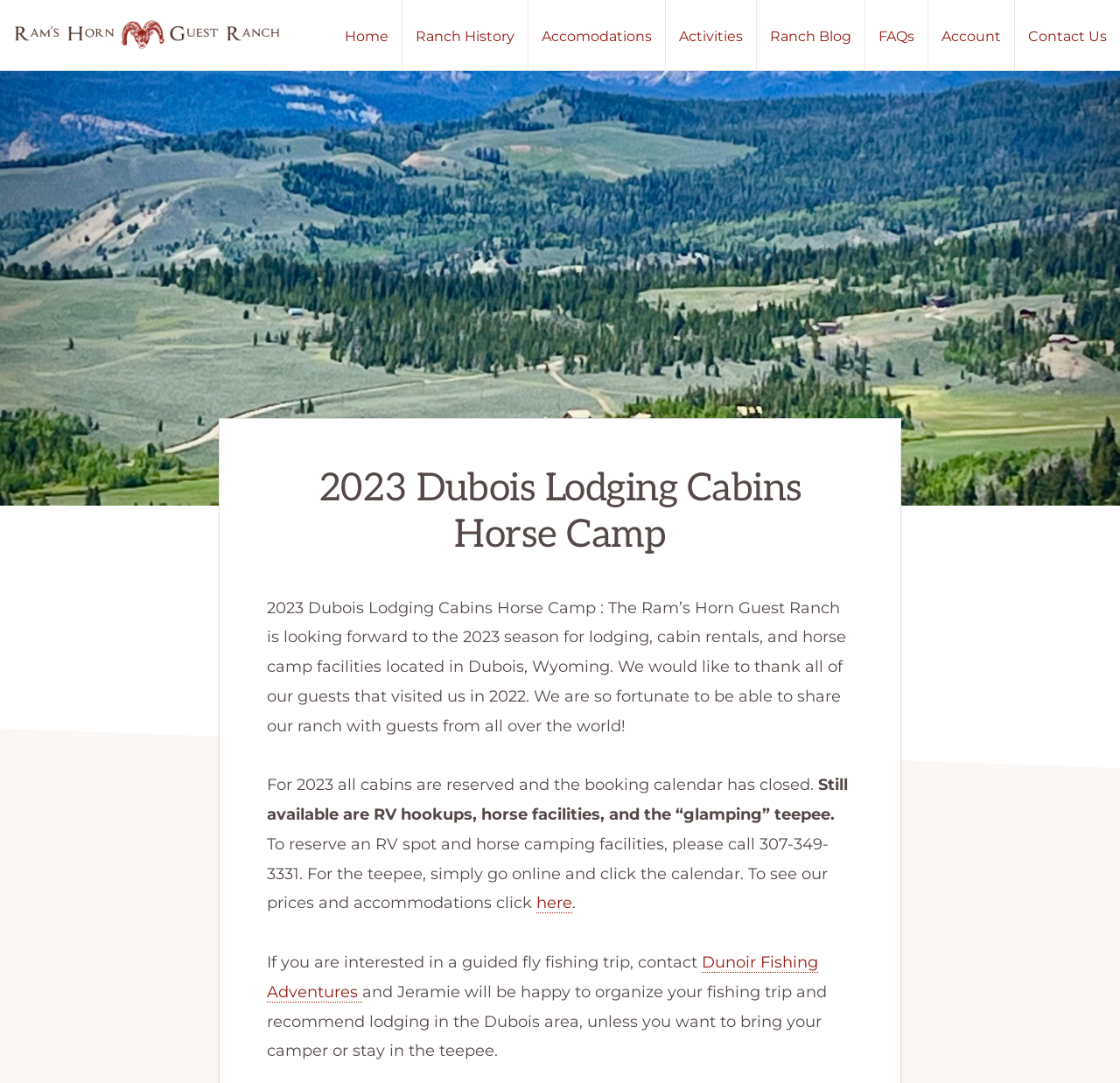Please identify the bounding box coordinates of the area I need to click to accomplish the following instruction: "Contact us".

[0.906, 0.0, 1.0, 0.065]